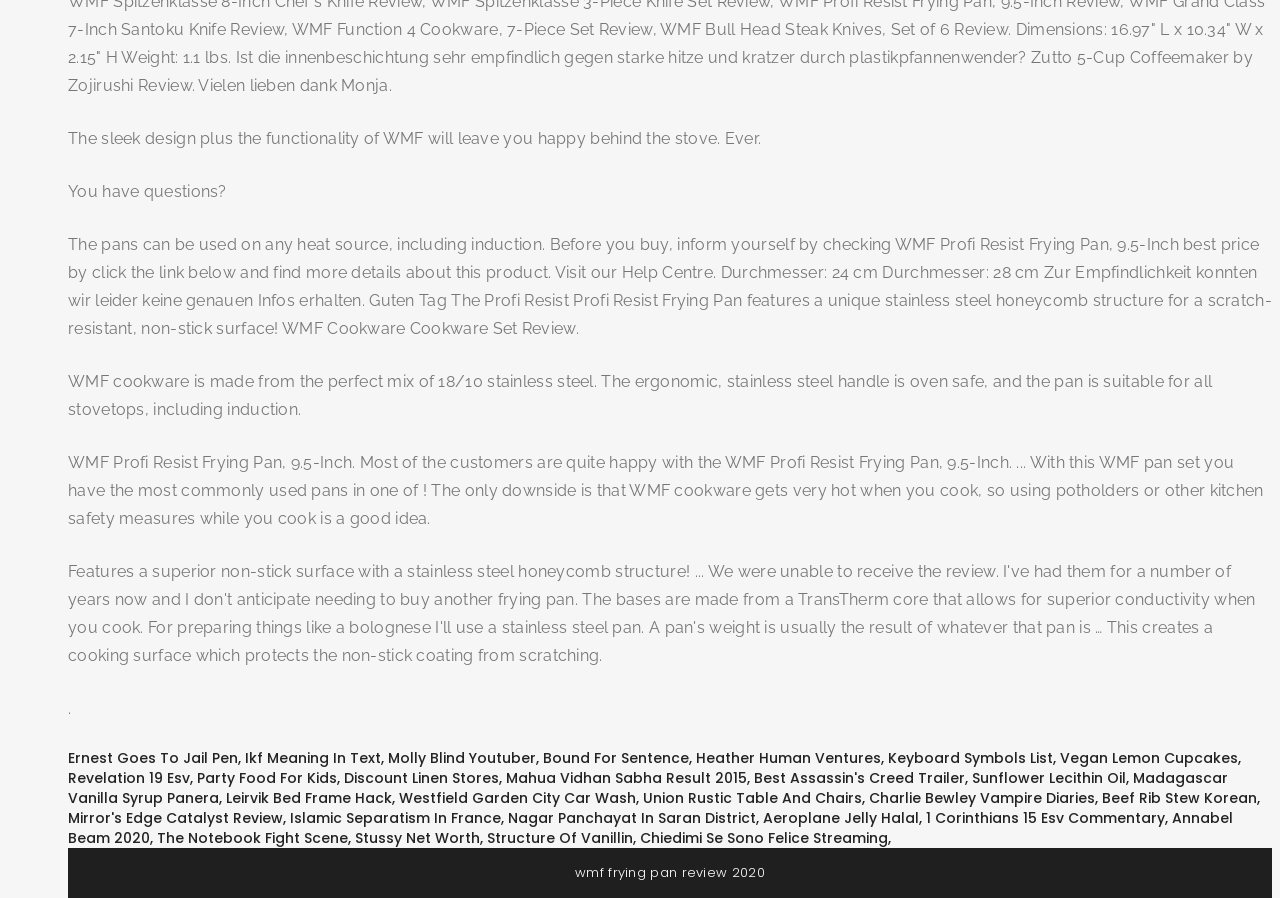What is the diameter of the WMF Profi Resist Frying Pan?
Craft a detailed and extensive response to the question.

The text mentions 'Durchmesser: 24 cm Durchmesser: 28 cm' which suggests that the diameter of the WMF Profi Resist Frying Pan is either 24 cm or 28 cm.